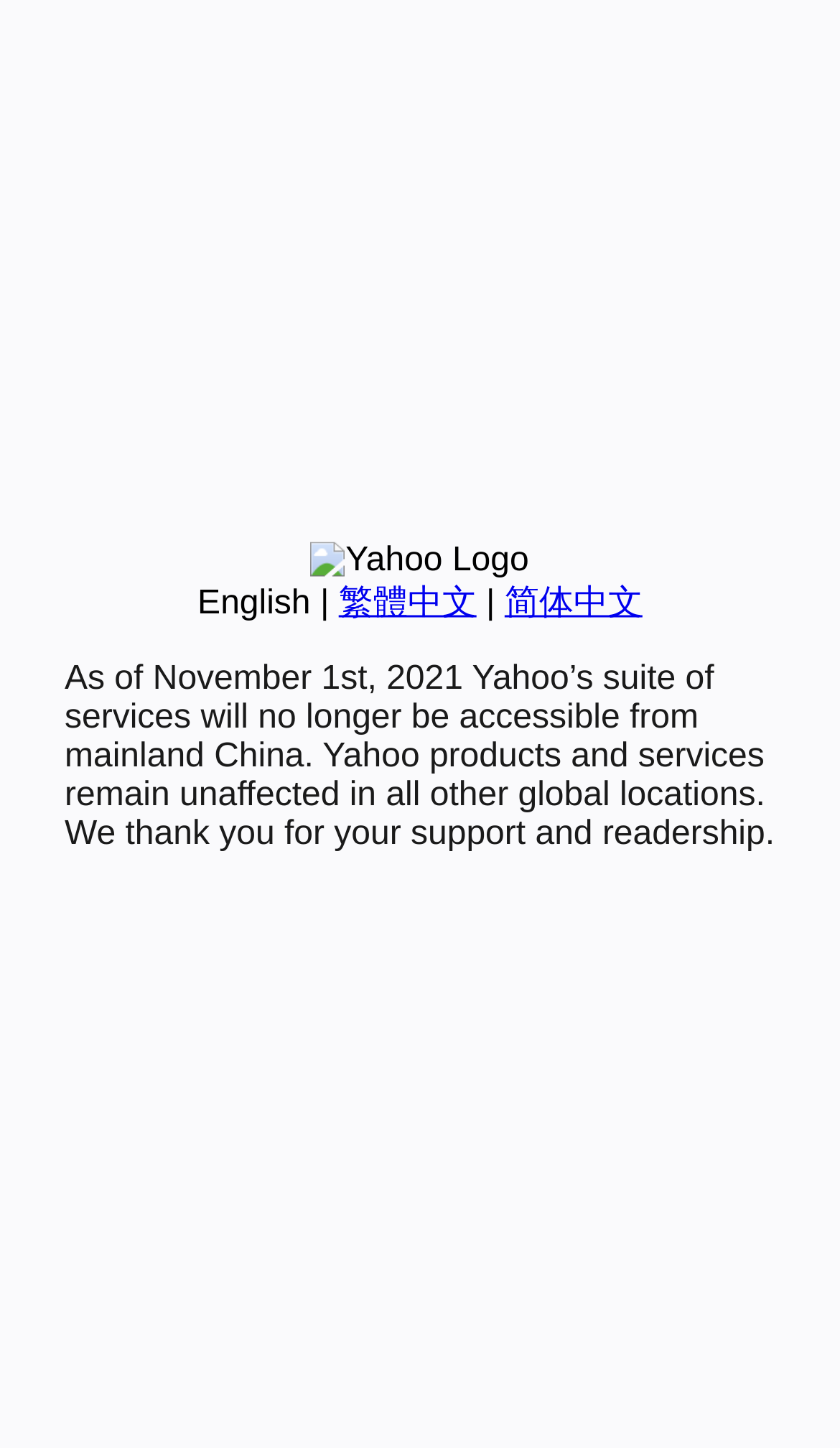Ascertain the bounding box coordinates for the UI element detailed here: "繁體中文". The coordinates should be provided as [left, top, right, bottom] with each value being a float between 0 and 1.

[0.403, 0.404, 0.567, 0.429]